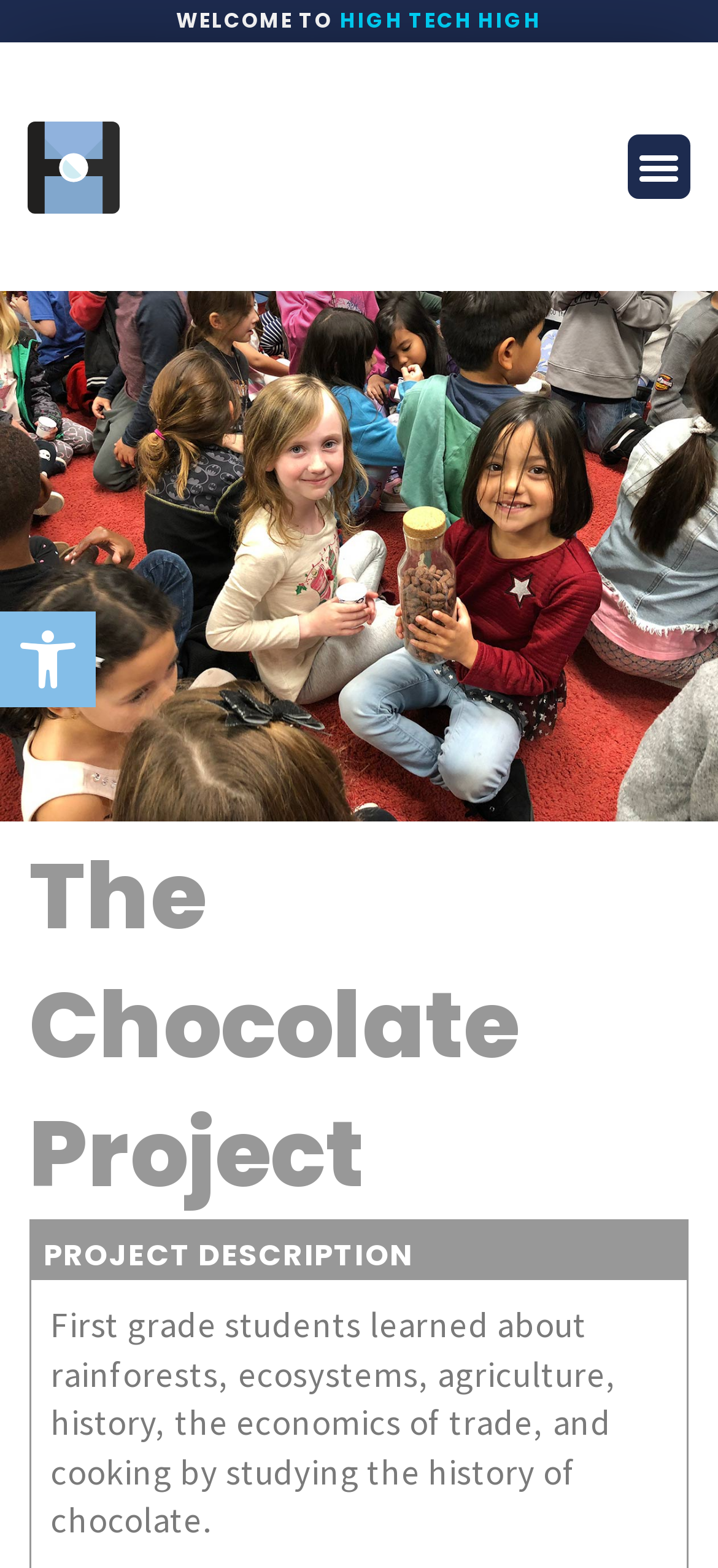Answer in one word or a short phrase: 
What is the topic of the project description?

Chocolate